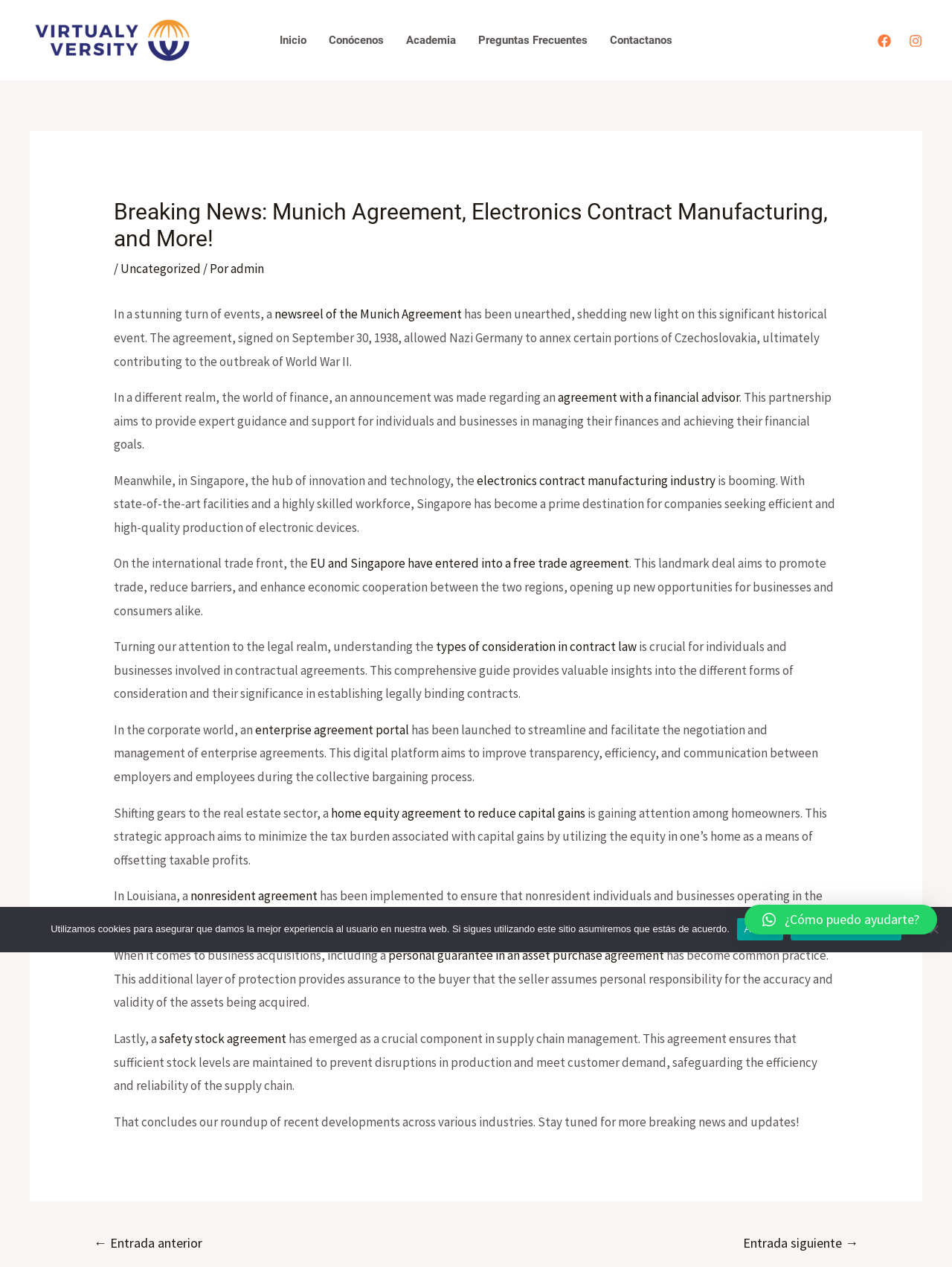What is the last news story mentioned in the article?
Give a detailed response to the question by analyzing the screenshot.

The last news story mentioned in the article is about a 'safety stock agreement' being a crucial component in supply chain management, ensuring sufficient stock levels to prevent disruptions in production and meet customer demand.